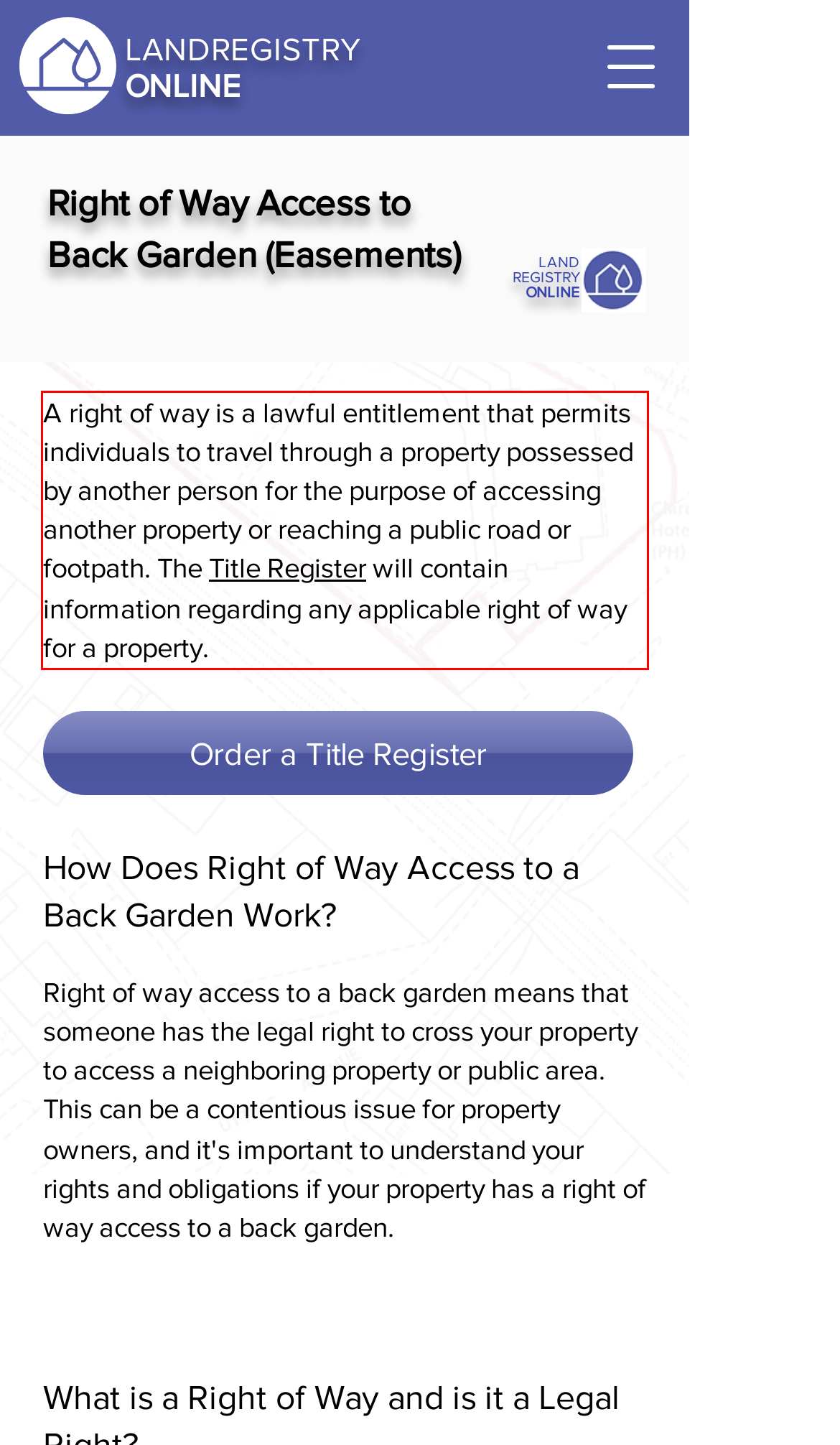Please perform OCR on the text content within the red bounding box that is highlighted in the provided webpage screenshot.

A right of way is a lawful entitlement that permits individuals to travel through a property possessed by another person for the purpose of accessing another property or reaching a public road or footpath. The Title Register will contain information regarding any applicable right of way for a property.